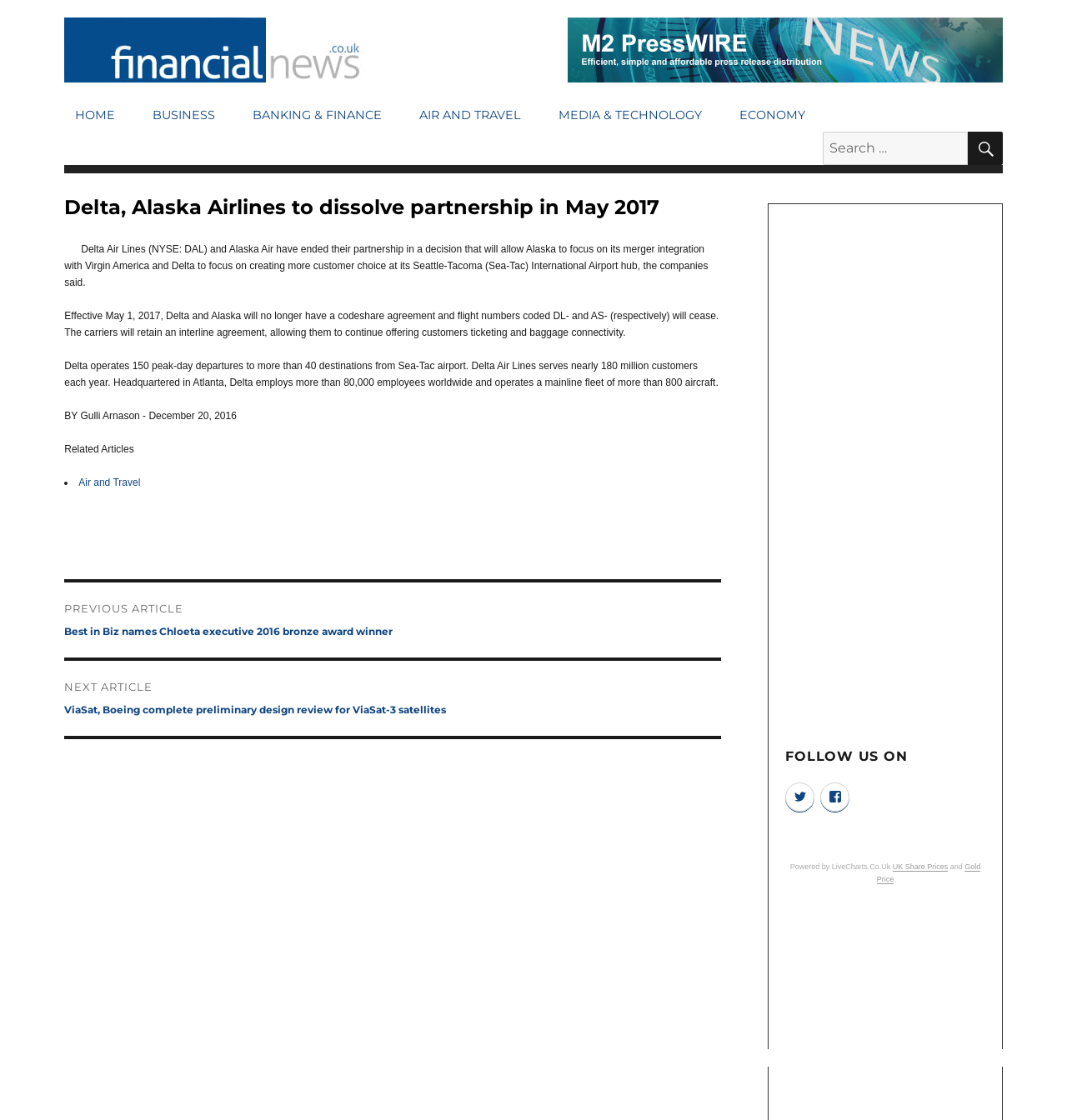Indicate the bounding box coordinates of the element that needs to be clicked to satisfy the following instruction: "Read the article about Air and Travel". The coordinates should be four float numbers between 0 and 1, i.e., [left, top, right, bottom].

[0.074, 0.426, 0.131, 0.436]